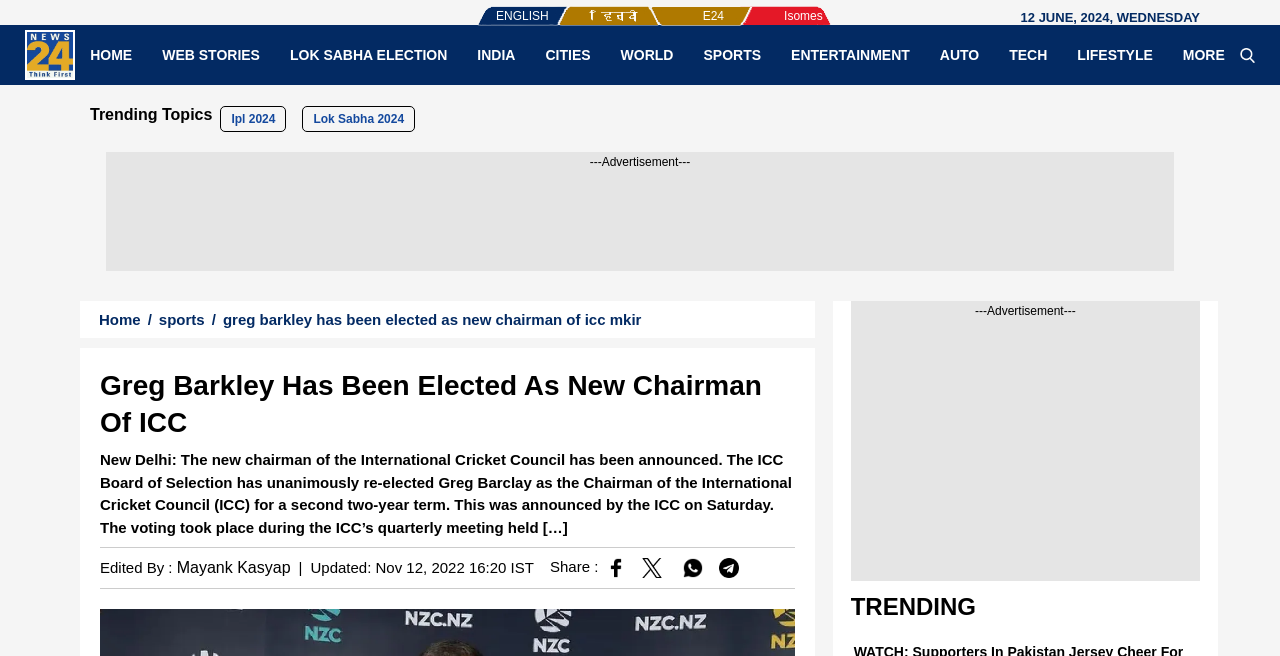Identify the bounding box coordinates for the element you need to click to achieve the following task: "Click on the 'Share story on Facebook' link". The coordinates must be four float values ranging from 0 to 1, formatted as [left, top, right, bottom].

[0.474, 0.851, 0.489, 0.877]